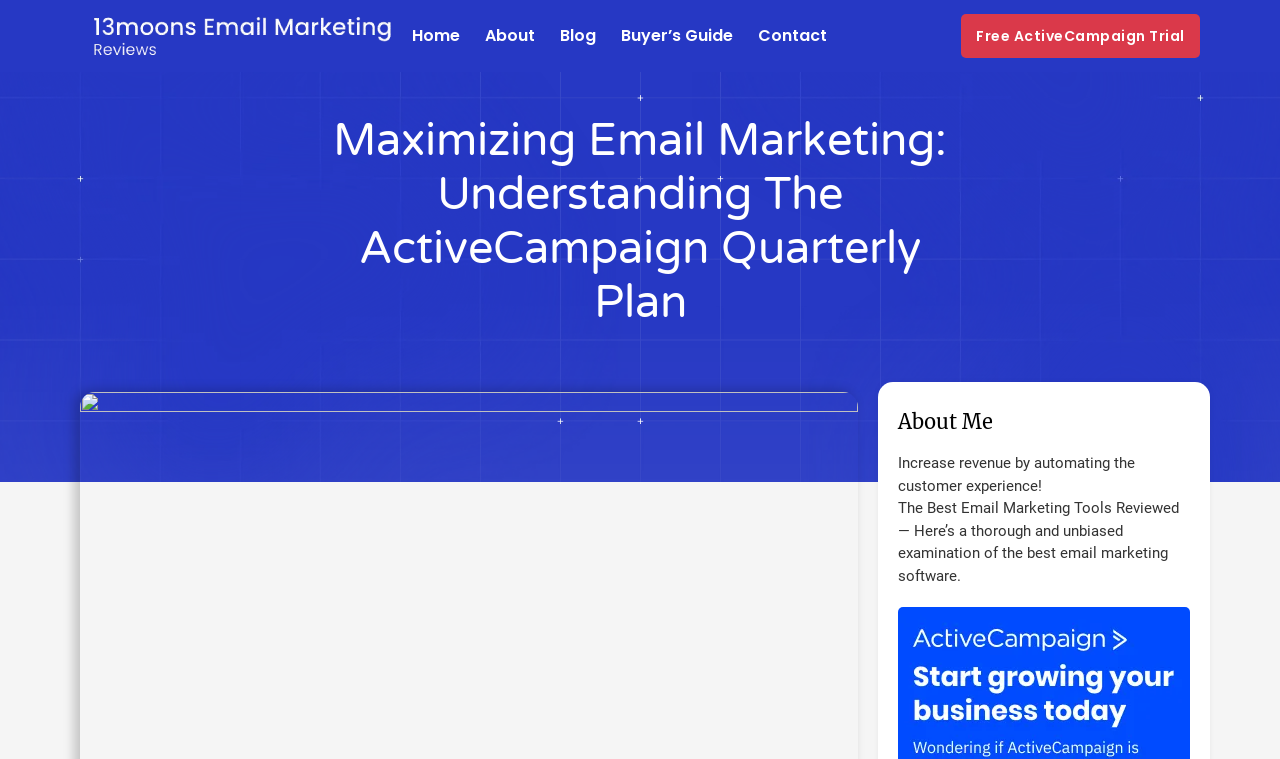Extract the primary heading text from the webpage.

Maximizing Email Marketing: Understanding The ActiveCampaign Quarterly Plan